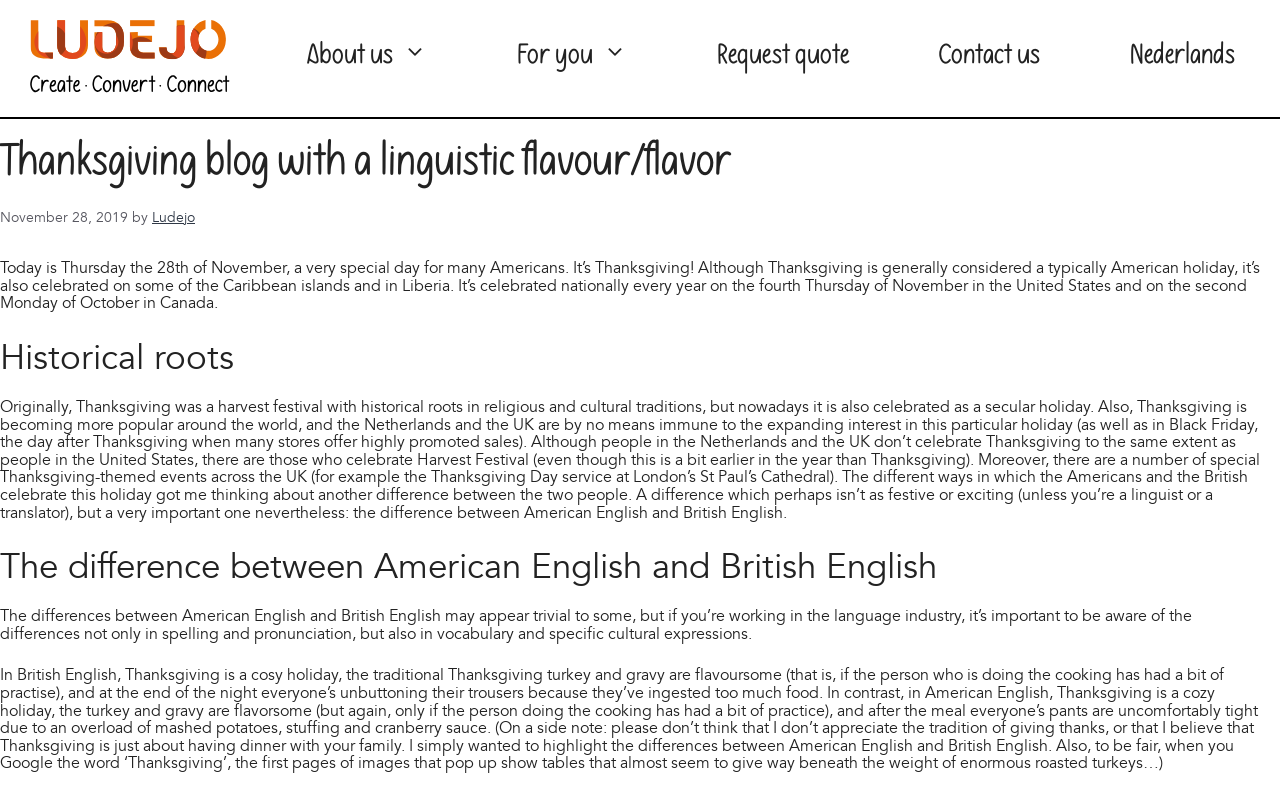Please give a one-word or short phrase response to the following question: 
What is the date of this blog post?

November 28, 2019